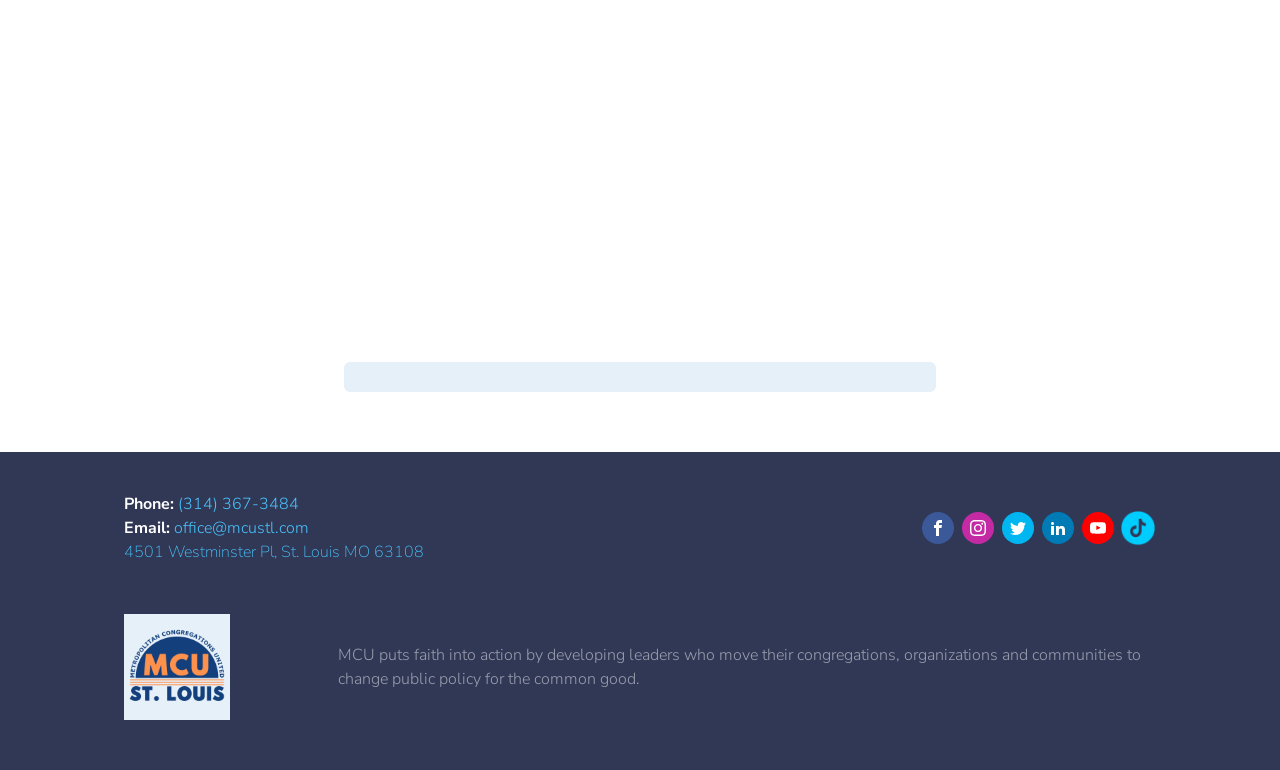What is the phone number of MCU?
From the image, respond using a single word or phrase.

(314) 367-3484